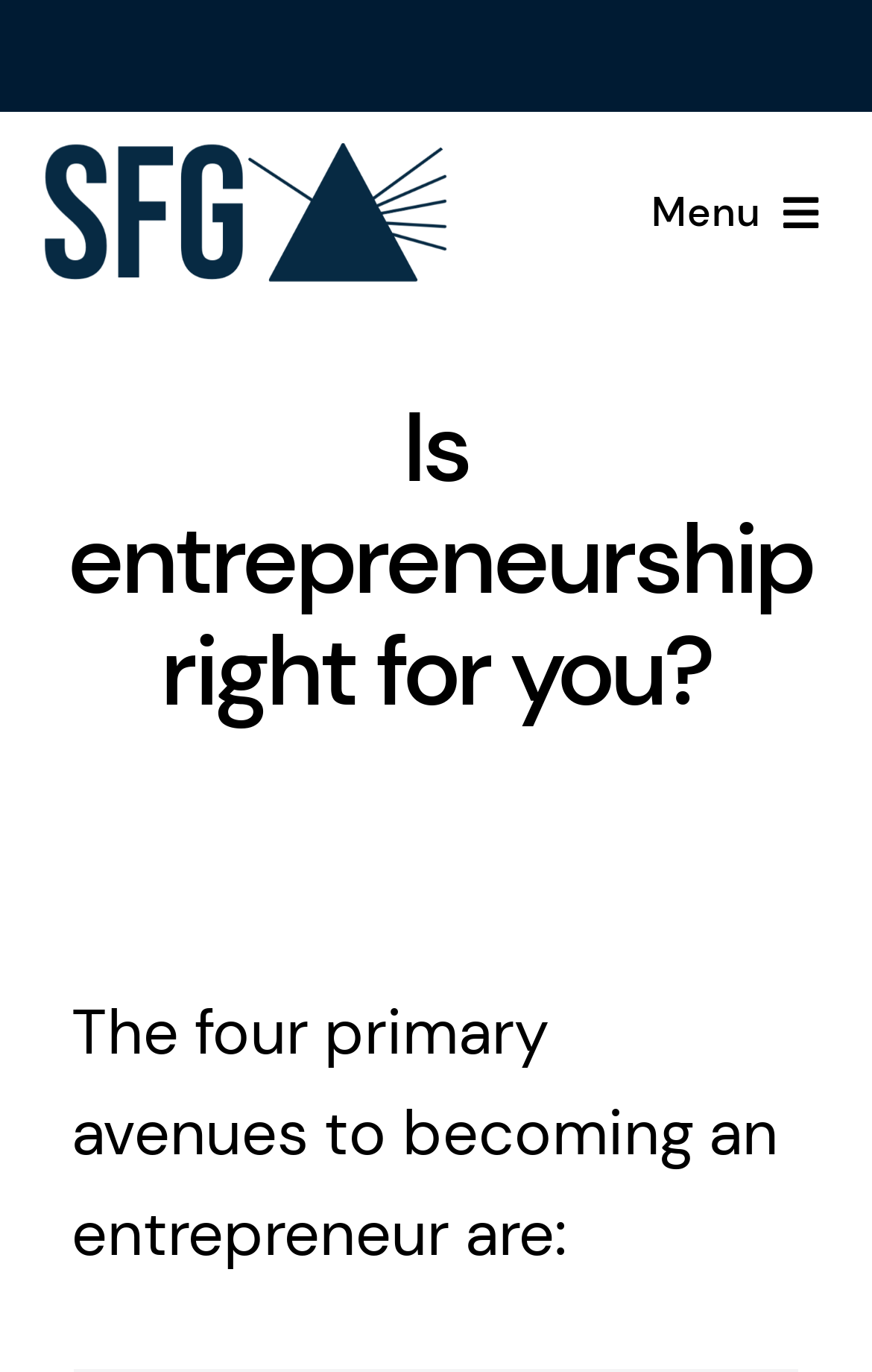What is the position of the 'Menu' button? Observe the screenshot and provide a one-word or short phrase answer.

Top right